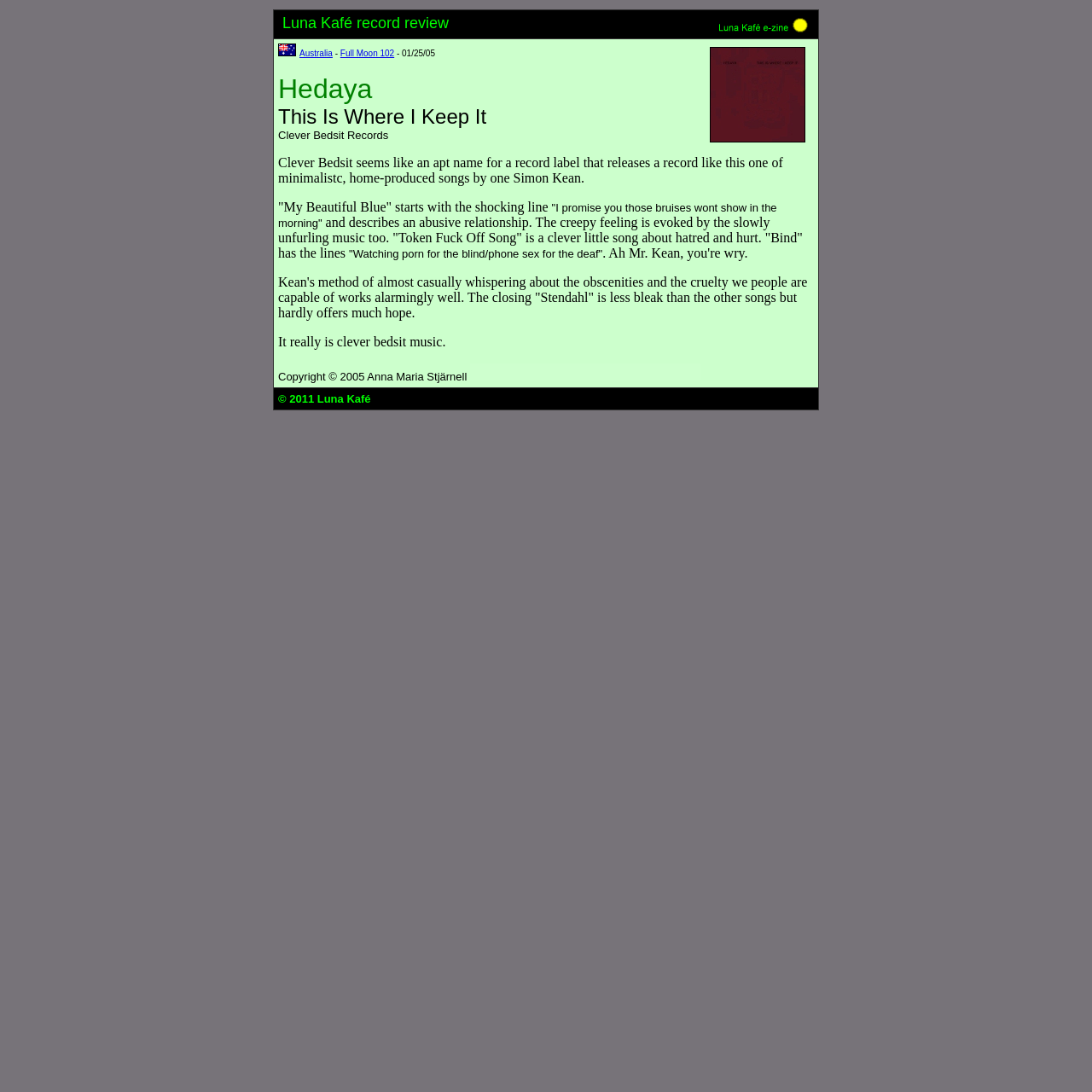Highlight the bounding box of the UI element that corresponds to this description: "Electronics".

None